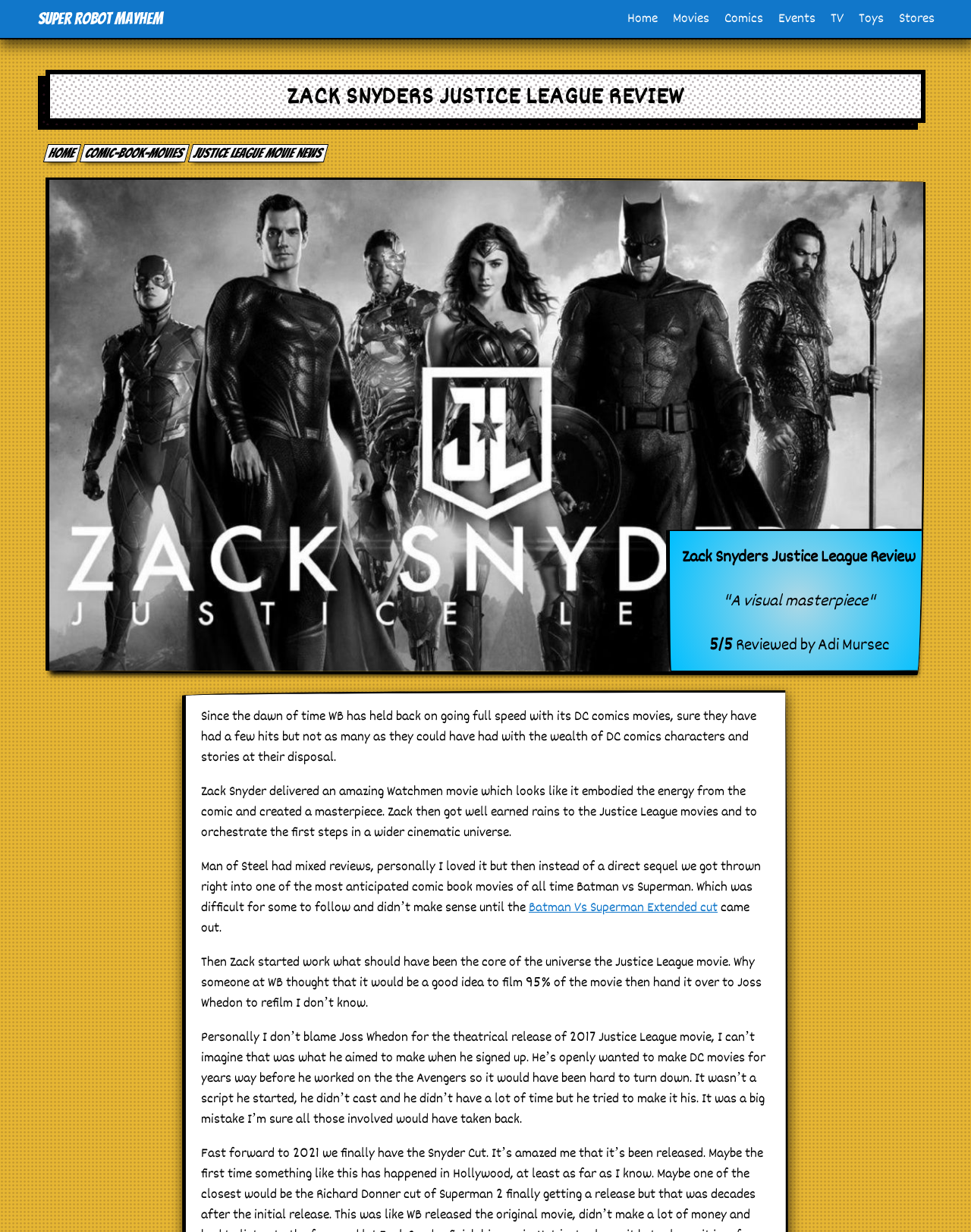Find the bounding box coordinates of the element you need to click on to perform this action: 'Click on the 'Batman Vs Superman Extended cut' link'. The coordinates should be represented by four float values between 0 and 1, in the format [left, top, right, bottom].

[0.545, 0.727, 0.739, 0.746]